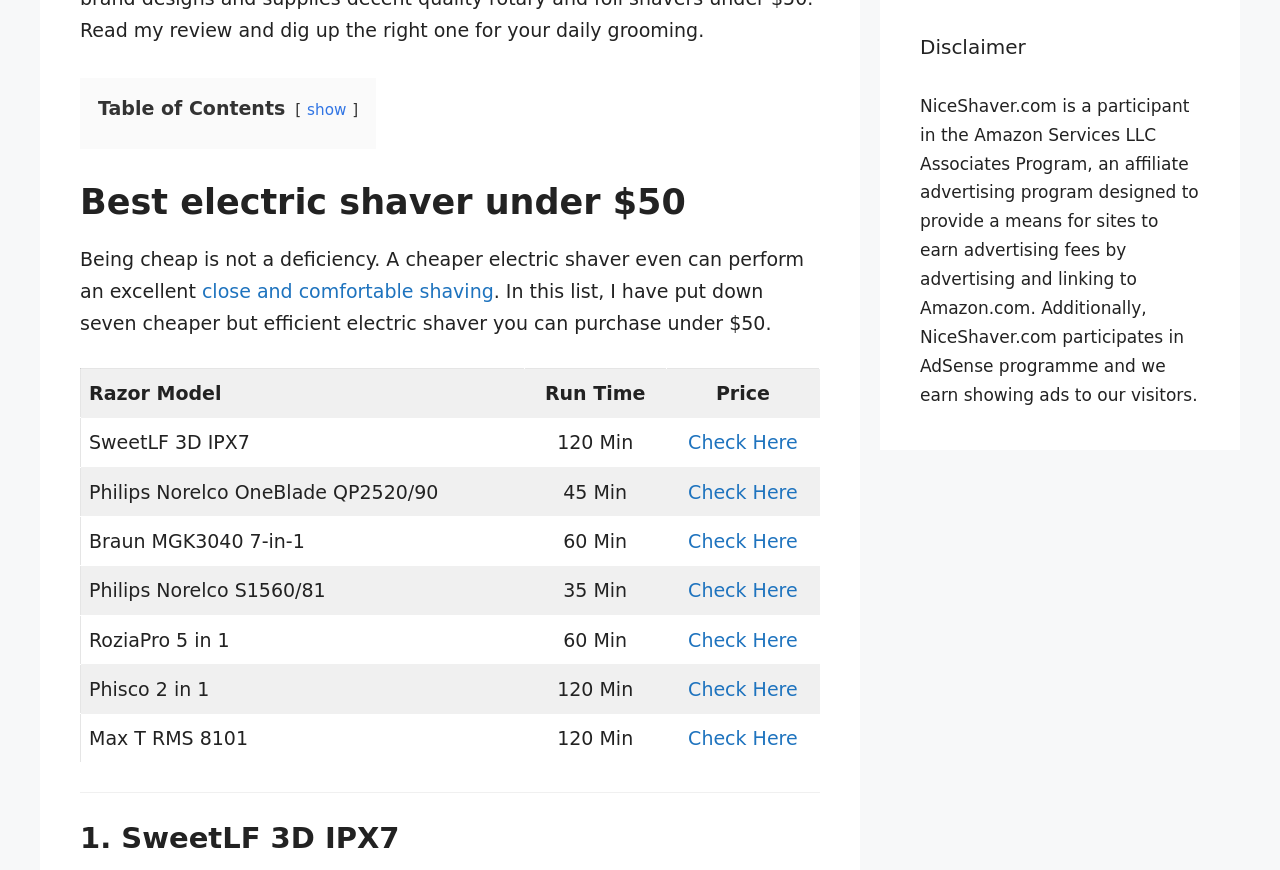Given the element description Check Here, predict the bounding box coordinates for the UI element in the webpage screenshot. The format should be (top-left x, top-left y, bottom-right x, bottom-right y), and the values should be between 0 and 1.

[0.538, 0.496, 0.623, 0.521]